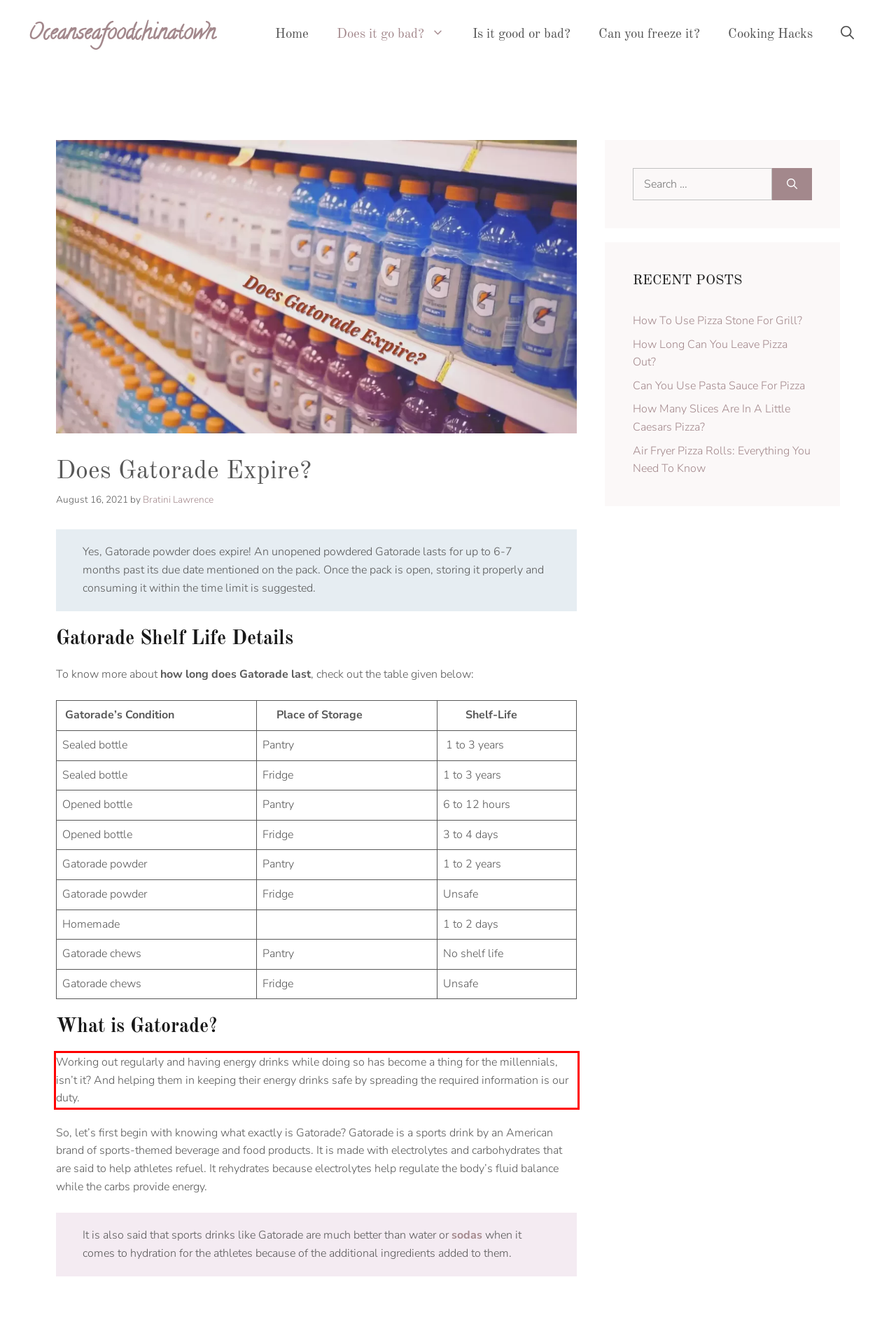You have a screenshot of a webpage with a UI element highlighted by a red bounding box. Use OCR to obtain the text within this highlighted area.

Working out regularly and having energy drinks while doing so has become a thing for the millennials, isn’t it? And helping them in keeping their energy drinks safe by spreading the required information is our duty.